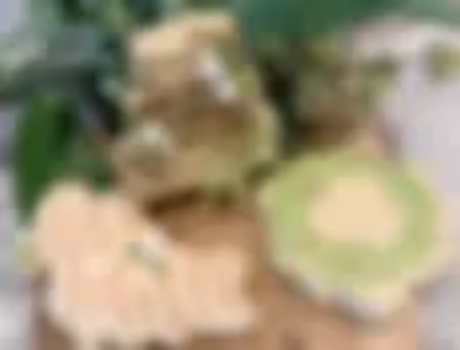Elaborate on the image with a comprehensive description.

The image features a beautifully arranged display of decorated sugar cookies suitable for various occasions. The cookies are artistically crafted with intricate designs, highlighting a blend of soft pastel colors. Among them, there are traditional shapes alongside whimsical patterns, creating an inviting and festive appearance. A hint of greenery is also visible in the background, adding a fresh touch to the overall presentation. This delightful assortment captures the essence of celebration, making it perfect for gatherings, parties, or special events.